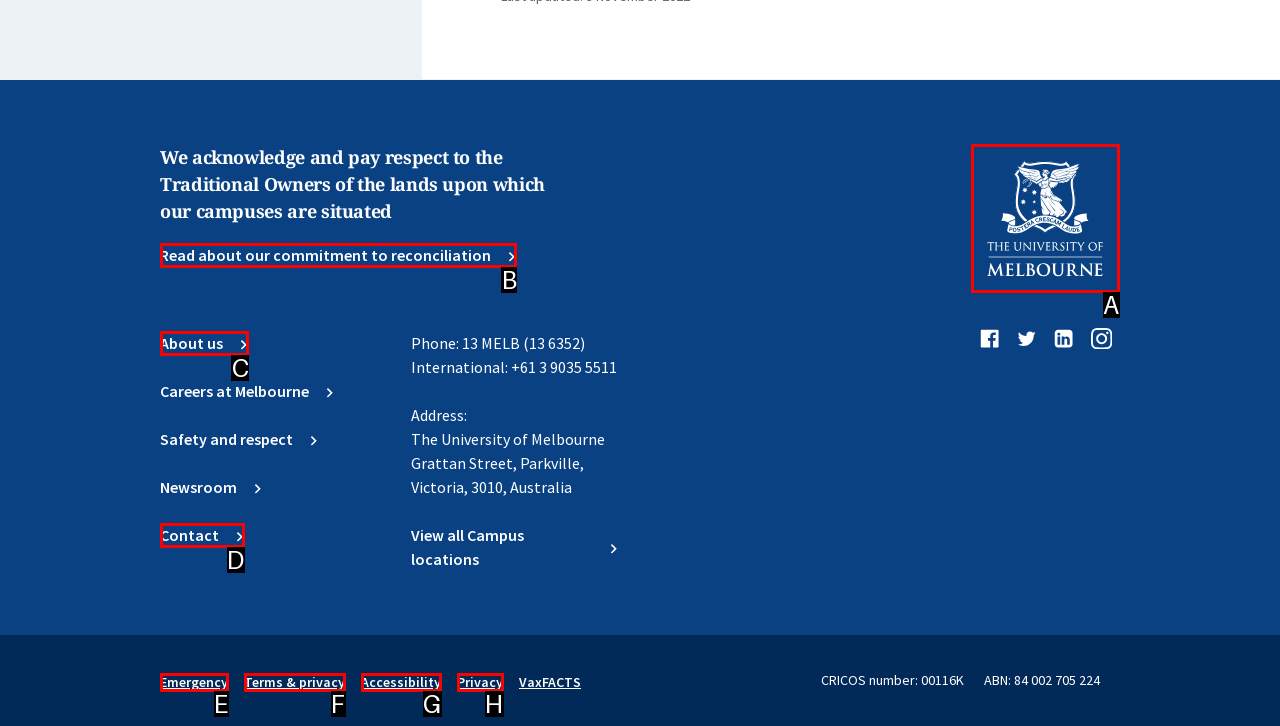Tell me which letter I should select to achieve the following goal: Contact the University
Answer with the corresponding letter from the provided options directly.

D